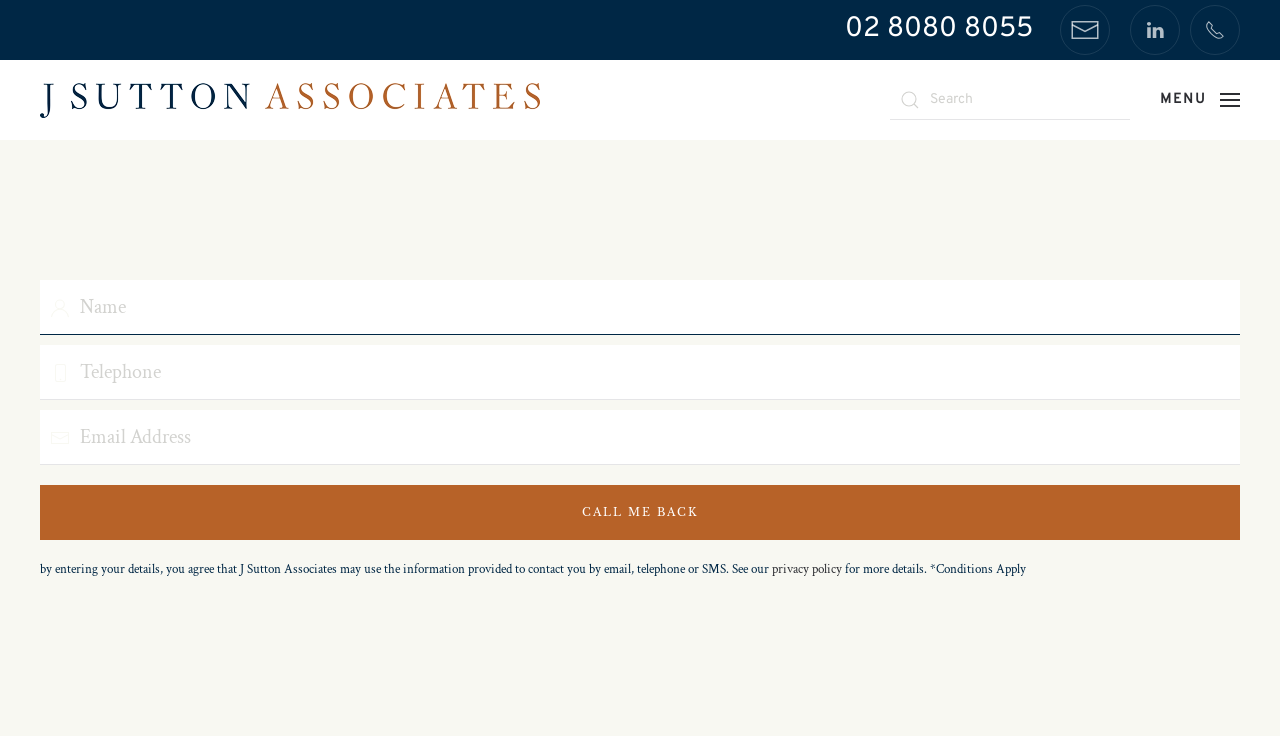Please look at the image and answer the question with a detailed explanation: What is the purpose of the search box?

The search box is located at the top right corner of the webpage, and it allows users to search for specific content within the website. The presence of a search box suggests that the website has a large amount of content, and users may need to search for specific information.